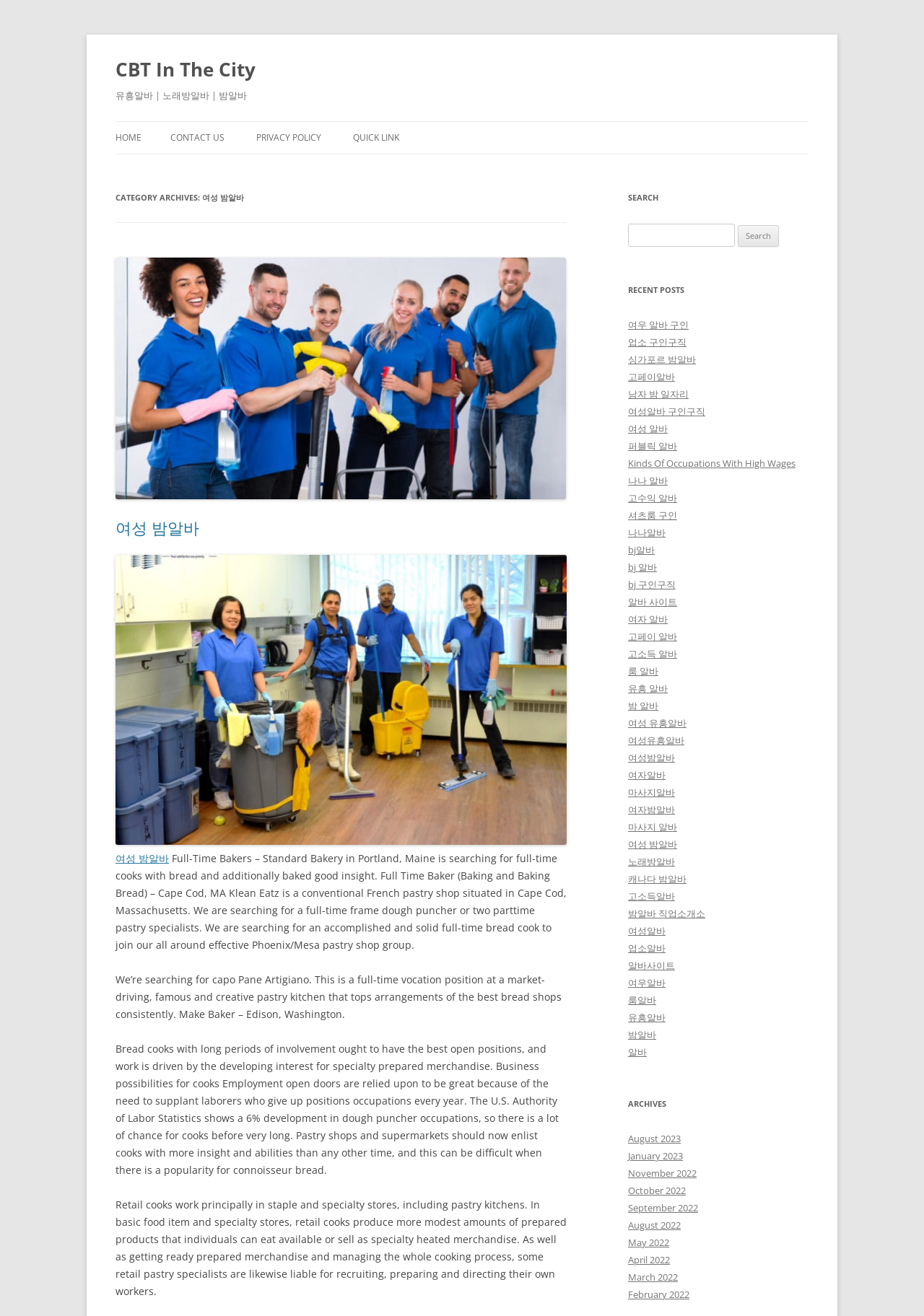Find the bounding box coordinates of the area that needs to be clicked in order to achieve the following instruction: "Click the HOME link". The coordinates should be specified as four float numbers between 0 and 1, i.e., [left, top, right, bottom].

[0.125, 0.093, 0.153, 0.117]